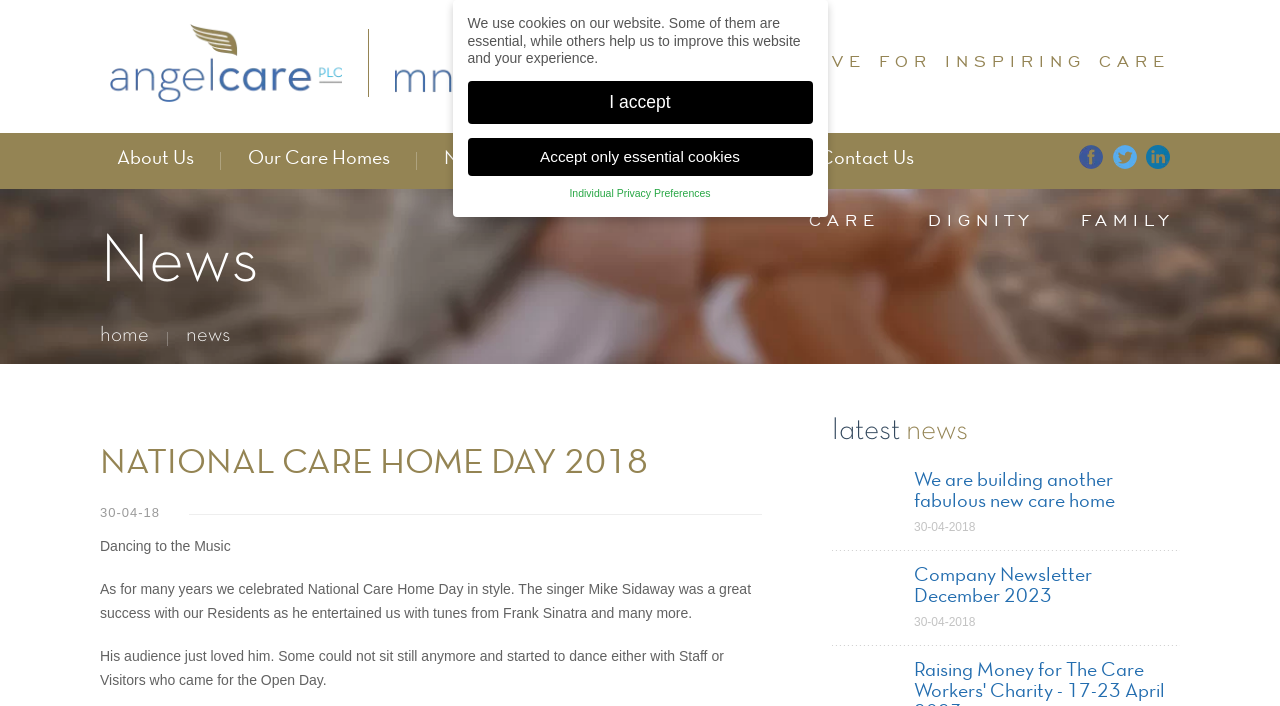Explain in detail what is displayed on the webpage.

The webpage appears to be a news article or blog post from a care home organization, Angelcare PLC and MNS Care PLC, celebrating National Care Home Day in 2018. 

At the top left of the page, there is a logo of Angelcare PLC, accompanied by a link to the organization's website. Next to it is a logo of MNS Care PLC, also accompanied by a link to its website. 

Below these logos, there is a heading that reads "A LOVE FOR INSPIRING CARE". 

To the left of the page, there is a navigation menu with links to "About Us", "Our Care Homes", "News", "Events", "Work With Us", and "Contact Us". 

On the top right of the page, there are social media links to Facebook and Twitter. 

The main content of the page is divided into two sections. The first section has a heading "News" and features an article about National Care Home Day 2018. The article is accompanied by a date "30-04-18" and has several paragraphs of text describing the event, including how the singer Mike Sidaway entertained the residents with music from Frank Sinatra and others. 

Below the article, there is a section with a heading "latest news" that lists two news articles, one about a new care home being built and another about a company newsletter from December 2023. 

At the bottom of the page, there is a cookie policy notification with buttons to accept or customize cookie preferences.